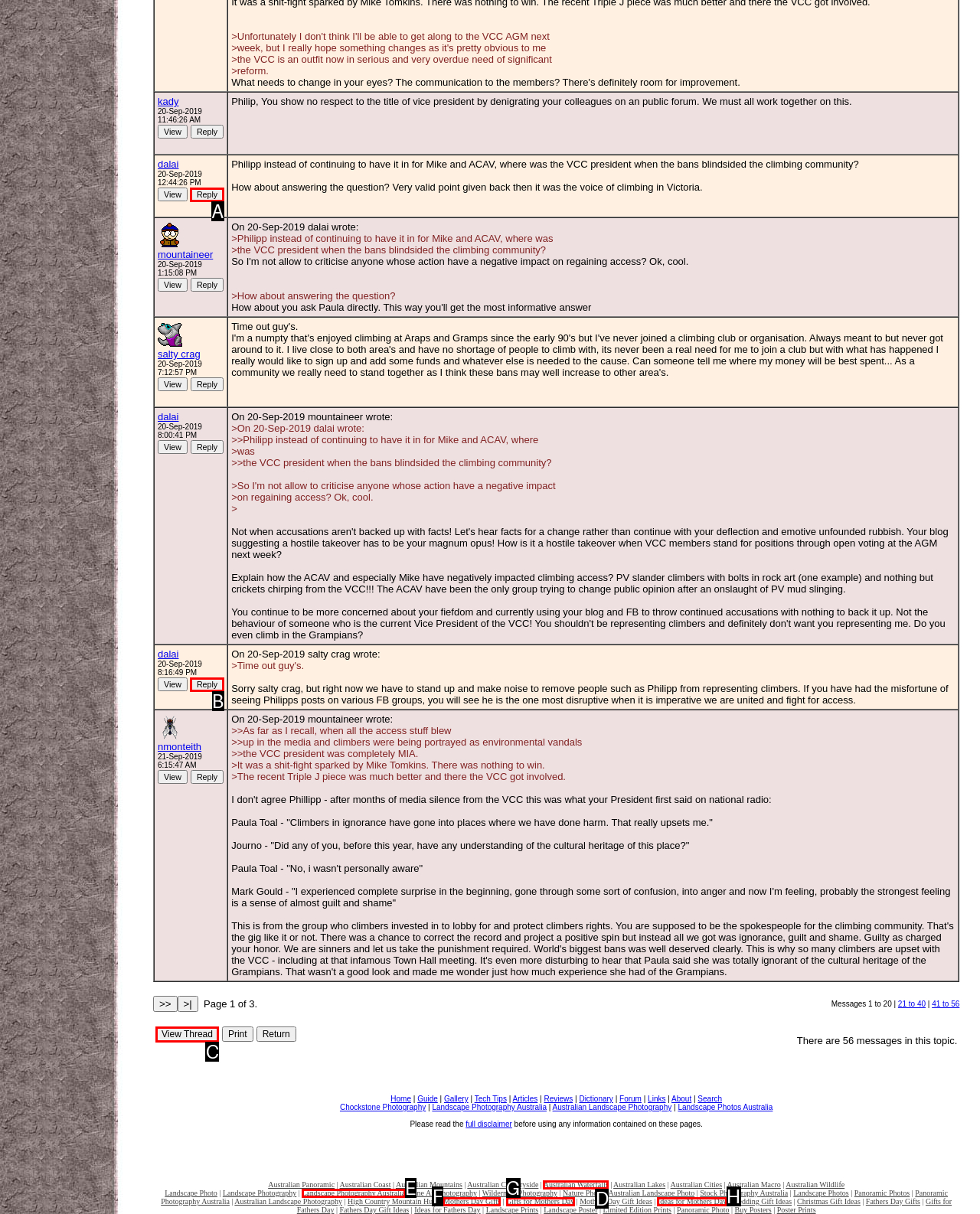Based on the element description: Ideas for Mothers Day, choose the HTML element that matches best. Provide the letter of your selected option.

H